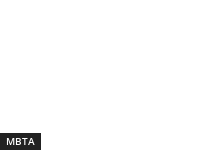Describe the image with as much detail as possible.

The image prominently features the MBTA (Massachusetts Bay Transportation Authority) logo, symbolizing public transportation services in the Boston area. Accompanying headlines and content suggest an emphasis on upcoming developments and services related to public transit, including ferry services in East Boston. This context underscores the MBTA's role in facilitating travel and addressing transportation needs, particularly in the face of planned service changes or enhancements. The image likely reflects recent announcements about transportation initiatives or updates, making it relevant for residents and commuters in the region.